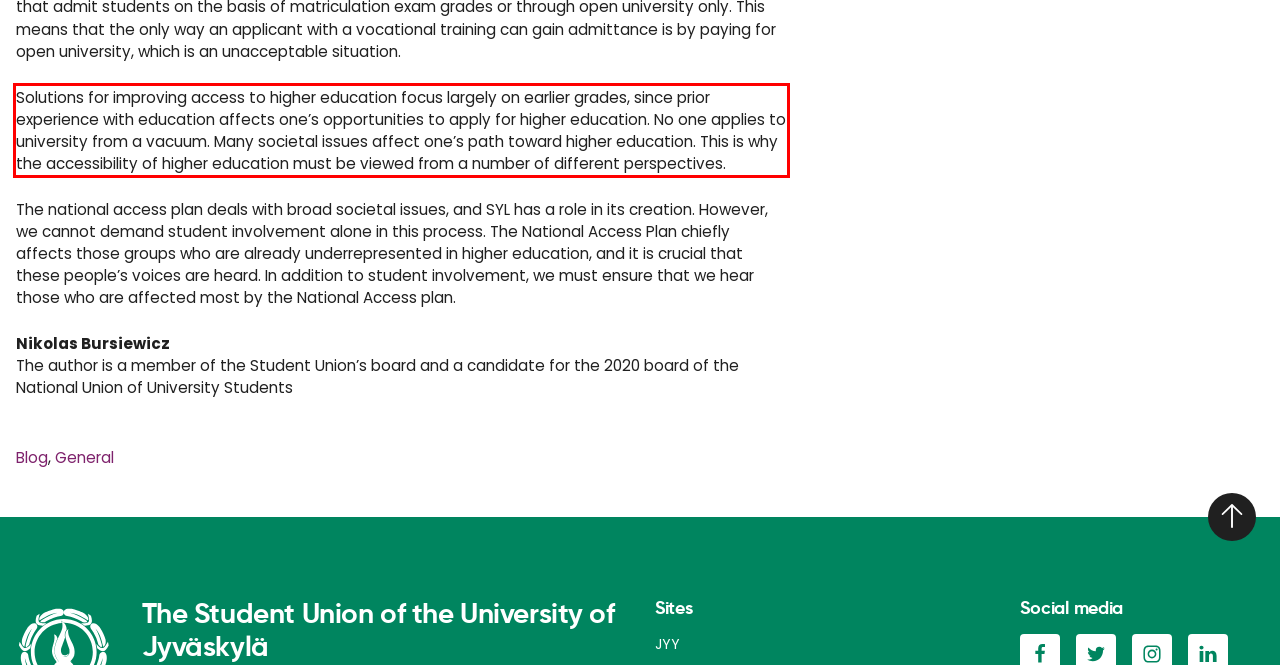Observe the screenshot of the webpage, locate the red bounding box, and extract the text content within it.

Solutions for improving access to higher education focus largely on earlier grades, since prior experience with education affects one’s opportunities to apply for higher education. No one applies to university from a vacuum. Many societal issues affect one’s path toward higher education. This is why the accessibility of higher education must be viewed from a number of different perspectives.